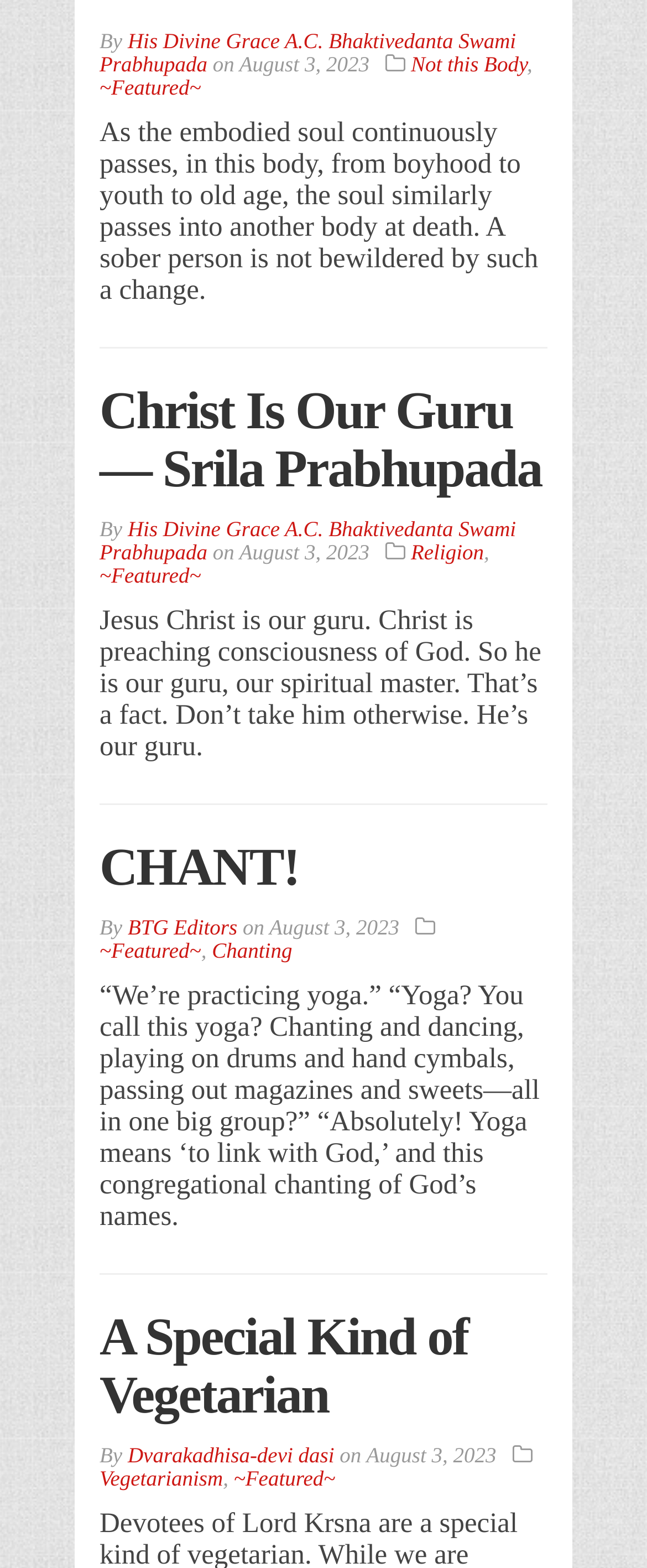Please respond to the question with a concise word or phrase:
How many articles are on this webpage?

4